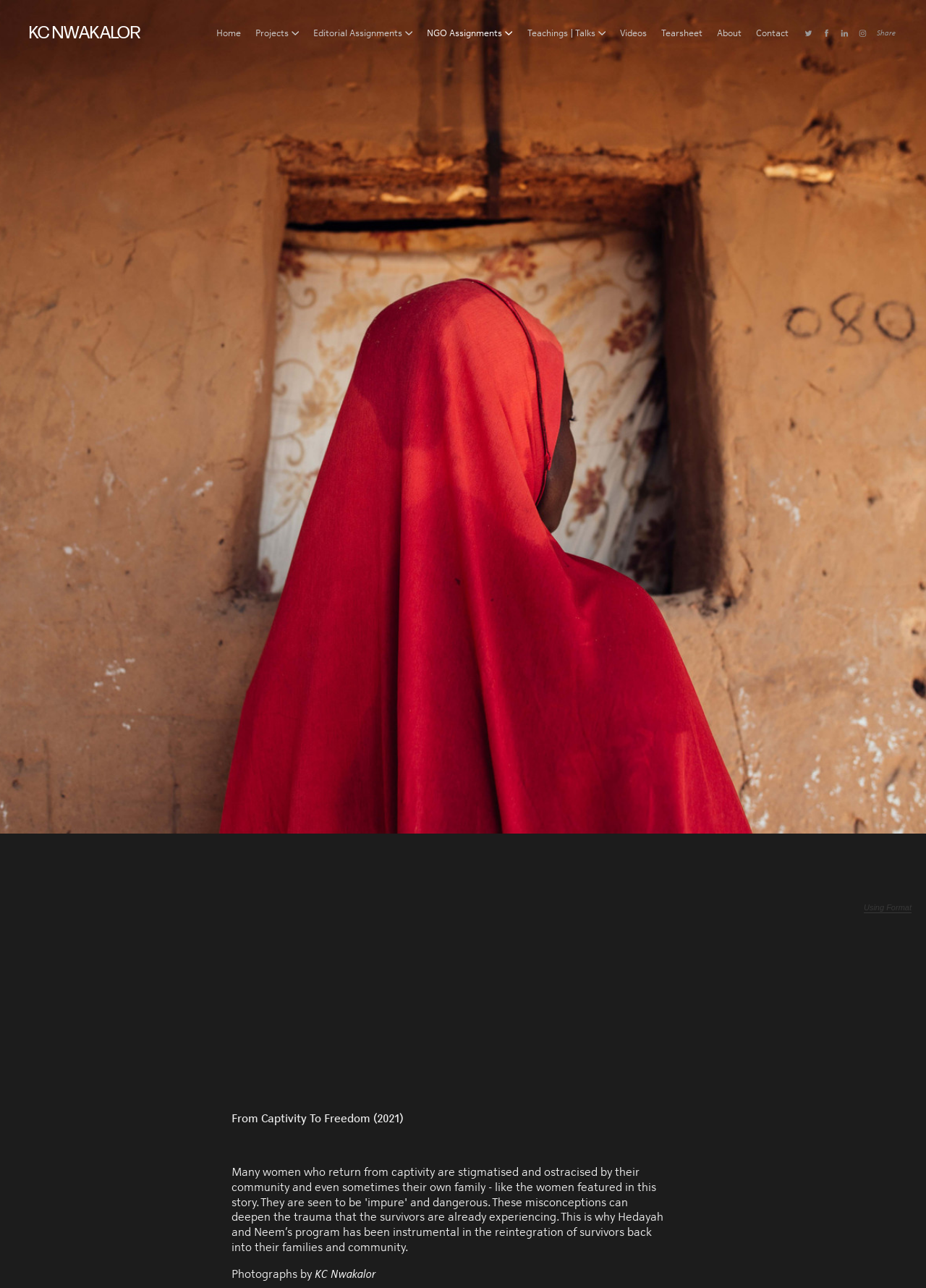Identify the bounding box coordinates necessary to click and complete the given instruction: "Explore the 'Projects' section".

[0.276, 0.023, 0.323, 0.03]